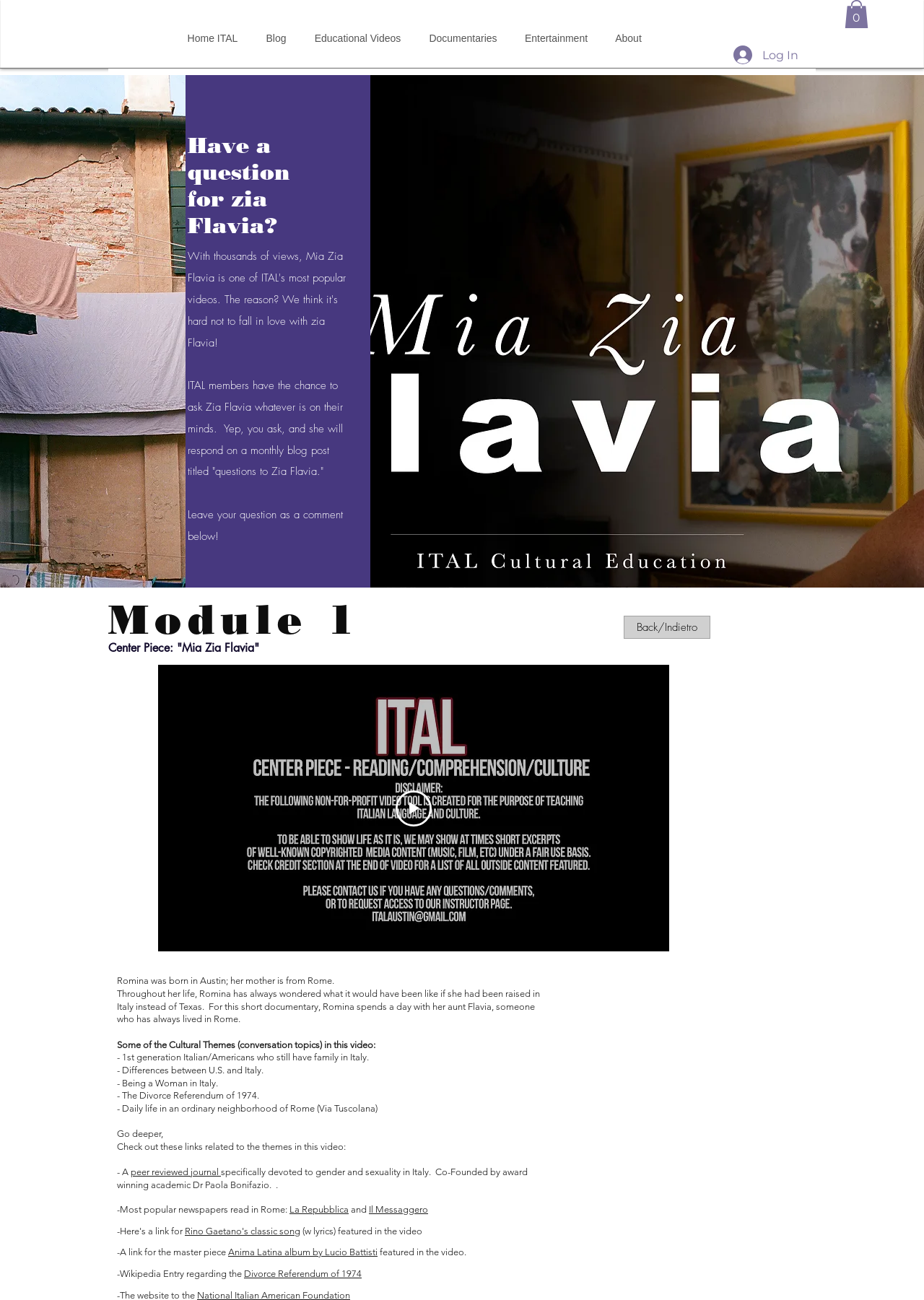Specify the bounding box coordinates of the area that needs to be clicked to achieve the following instruction: "Log In".

[0.783, 0.032, 0.875, 0.053]